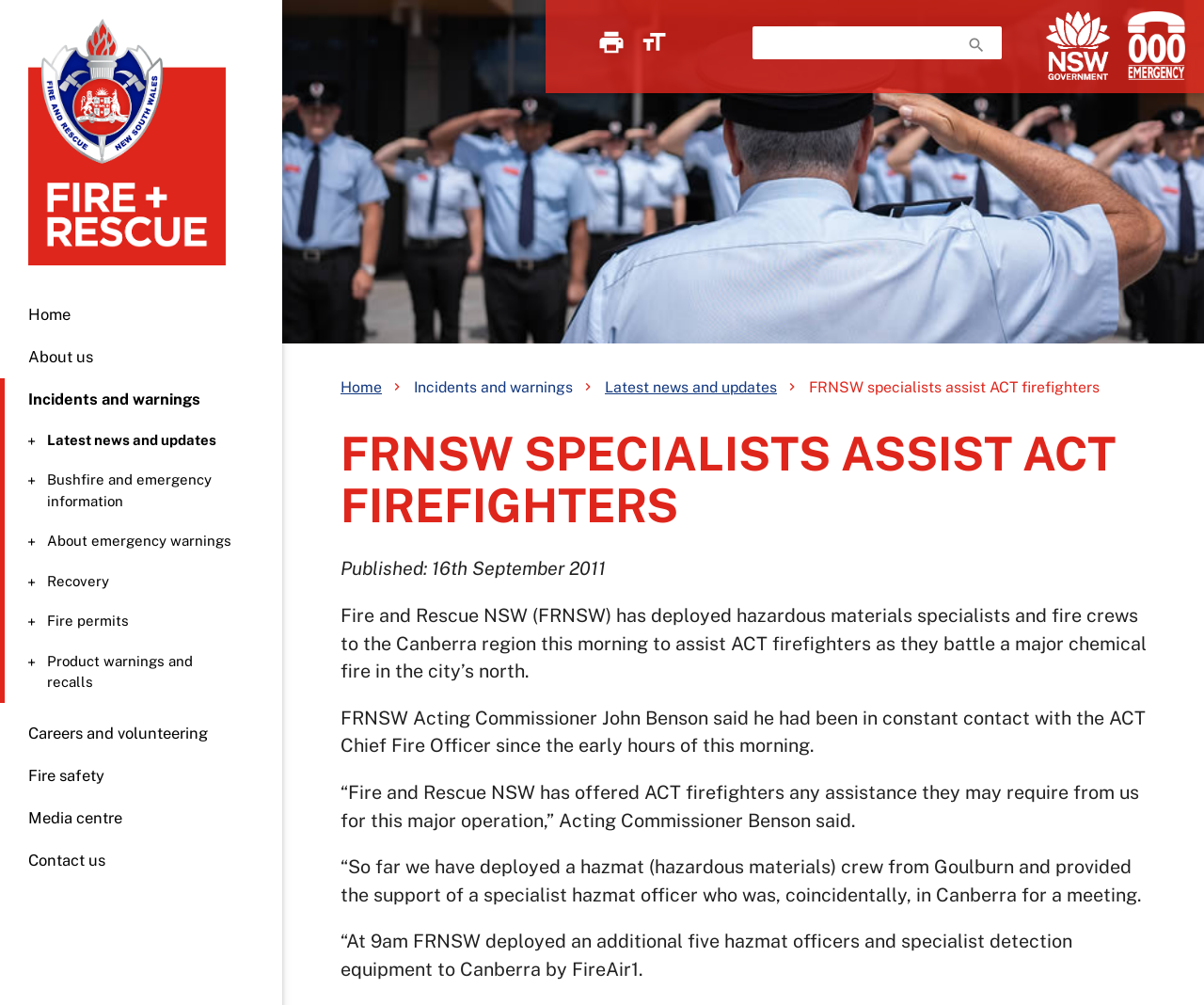What is the topic of the latest news?
Answer with a single word or short phrase according to what you see in the image.

Major chemical fire